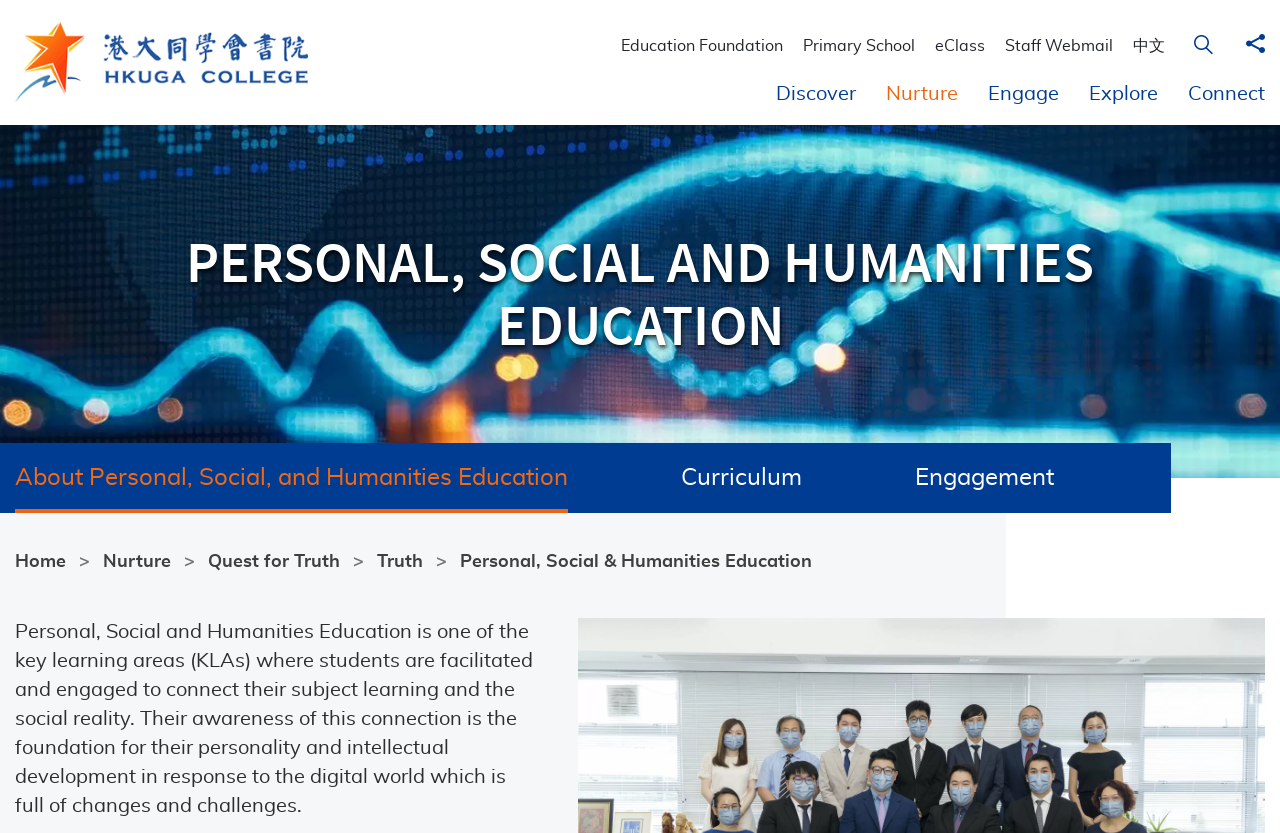Identify the bounding box for the described UI element: "Personal, Social & Humanities Education".

[0.359, 0.664, 0.634, 0.686]